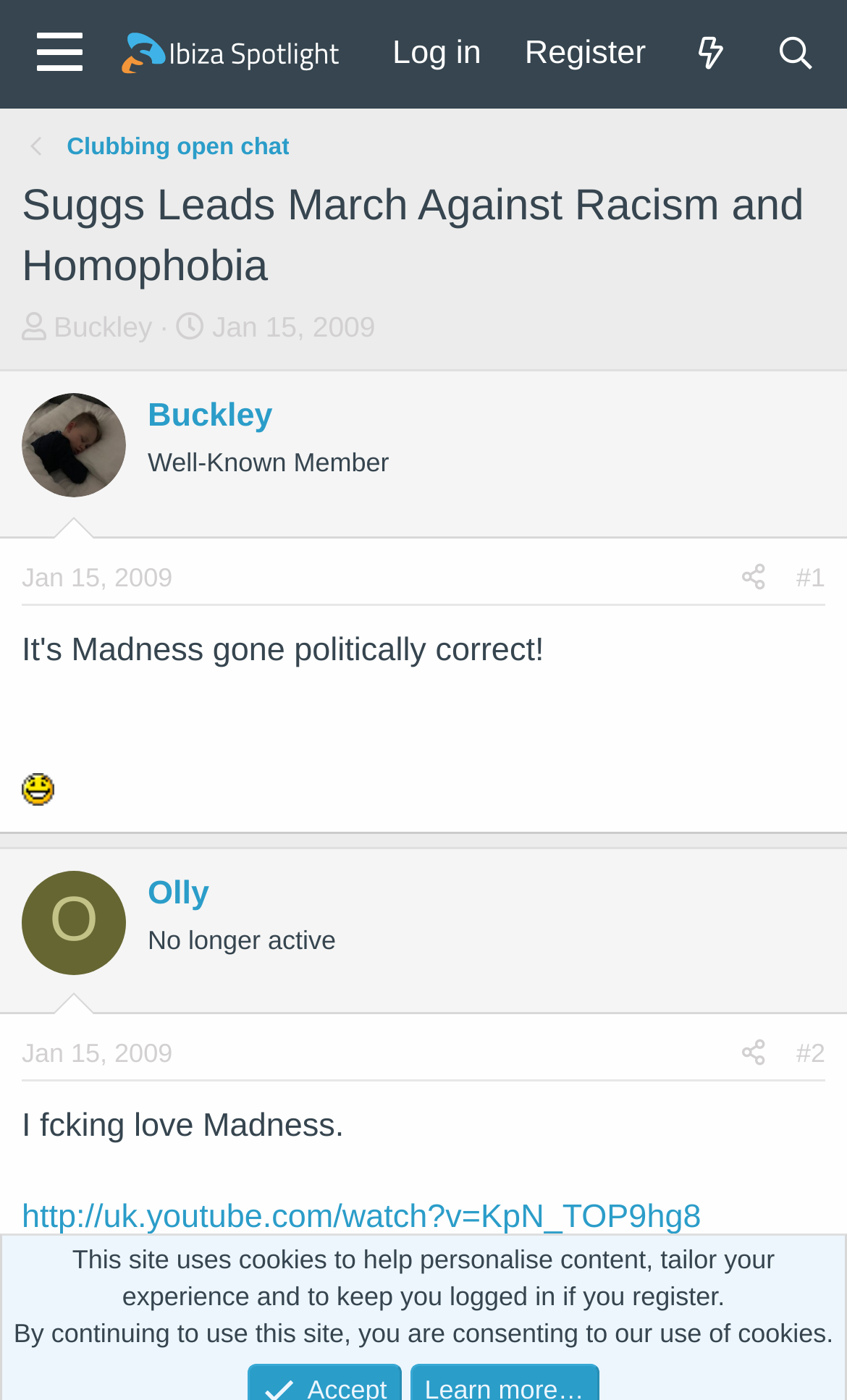Use a single word or phrase to respond to the question:
How many users participated in the thread?

2